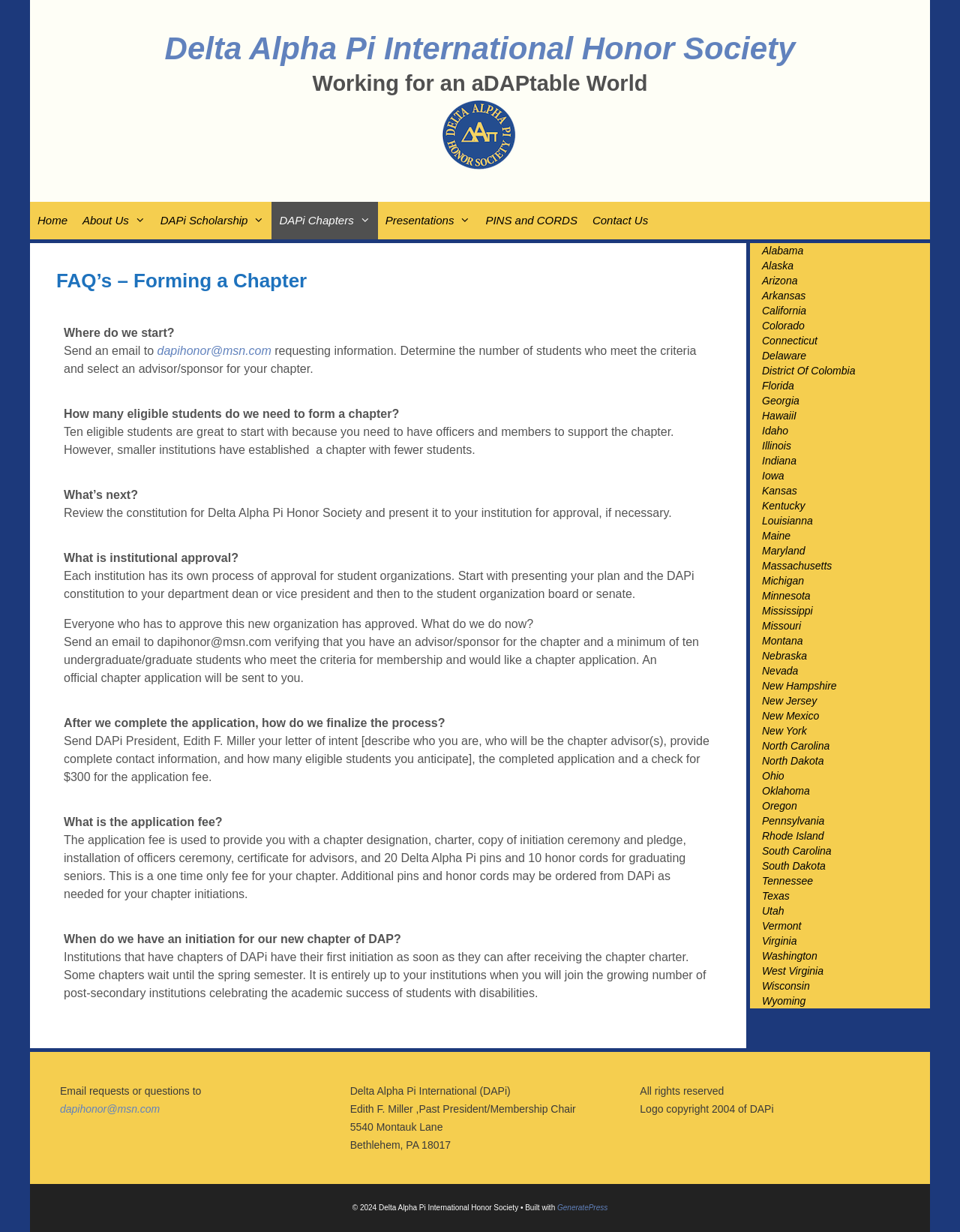Please provide a brief answer to the question using only one word or phrase: 
How many eligible students are needed to form a chapter?

Ten